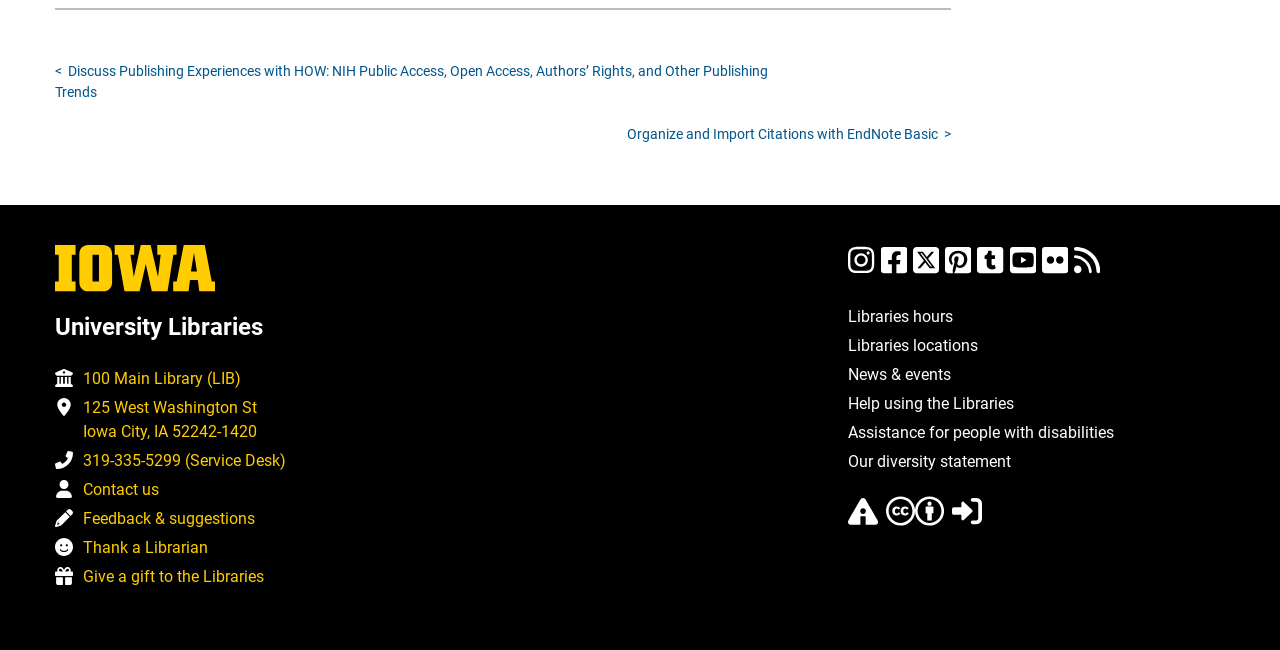Could you specify the bounding box coordinates for the clickable section to complete the following instruction: "View UI Libraries on Instagram"?

[0.663, 0.4, 0.683, 0.43]